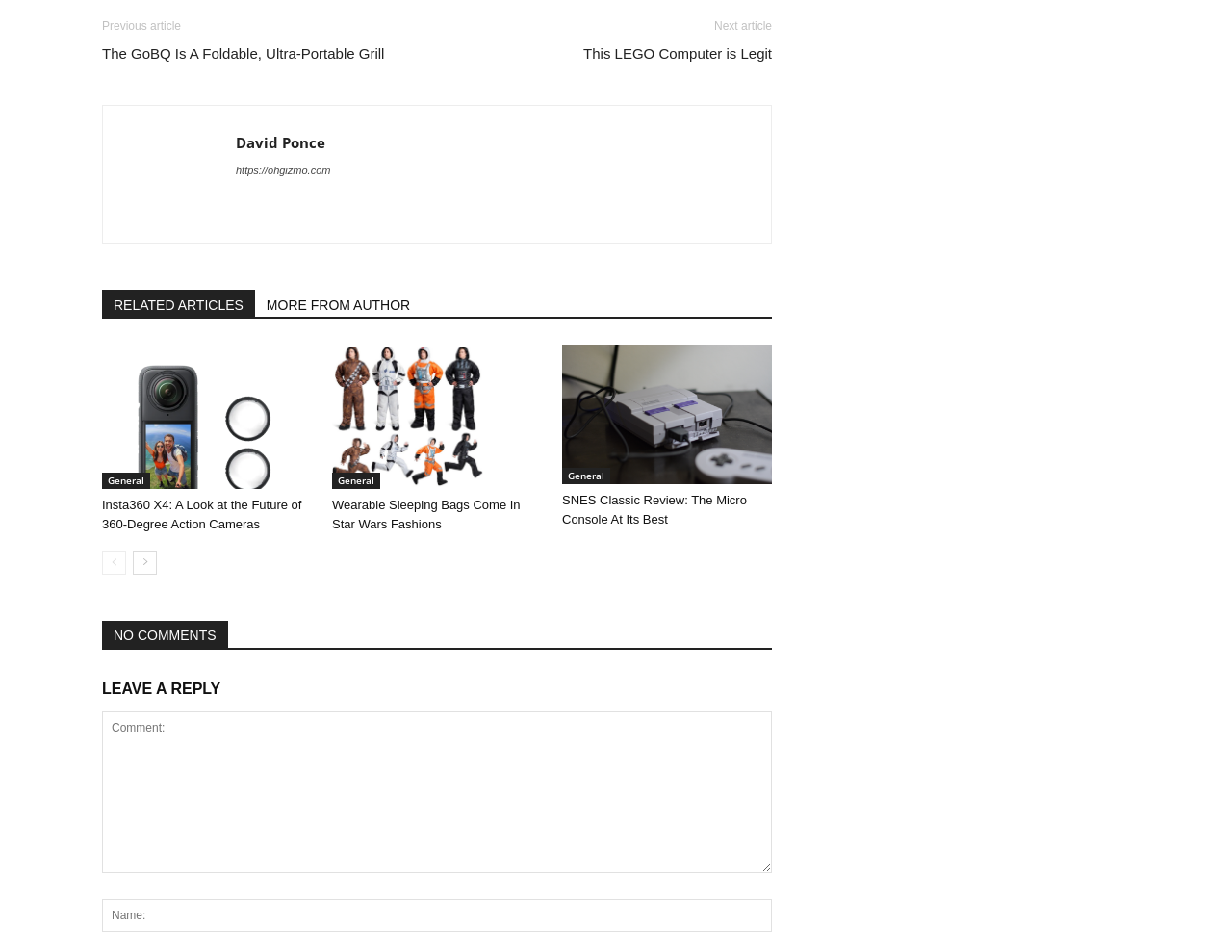Locate the bounding box coordinates of the clickable region to complete the following instruction: "Click on the 'Wearable Sleeping Bags Come In Star Wars Fashions' link."

[0.27, 0.361, 0.44, 0.514]